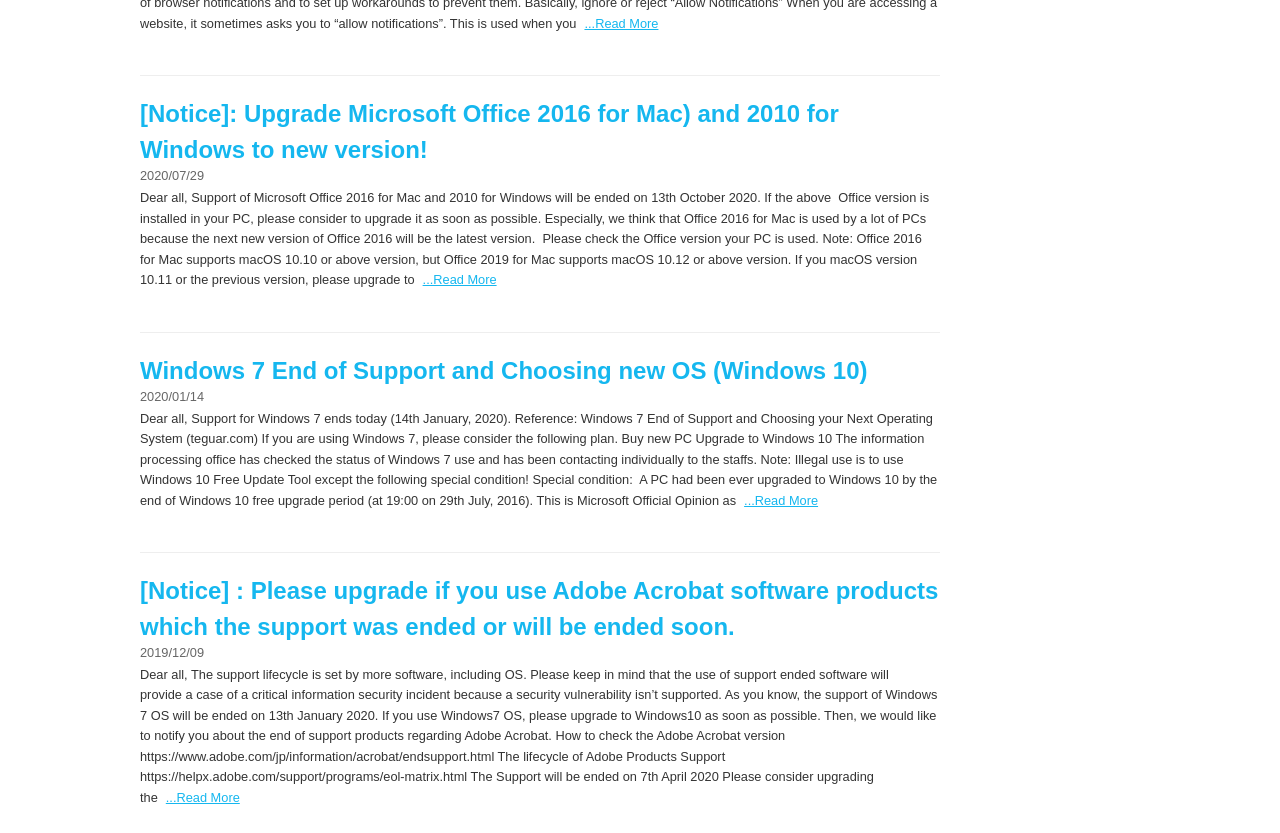Please determine the bounding box coordinates for the UI element described as: "...Read More".

[0.457, 0.019, 0.514, 0.037]